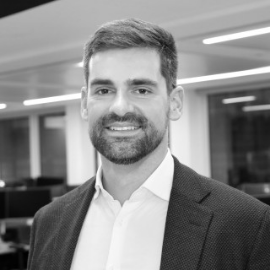Answer the question using only one word or a concise phrase: What color is Lucas Wille's blazer?

Dark